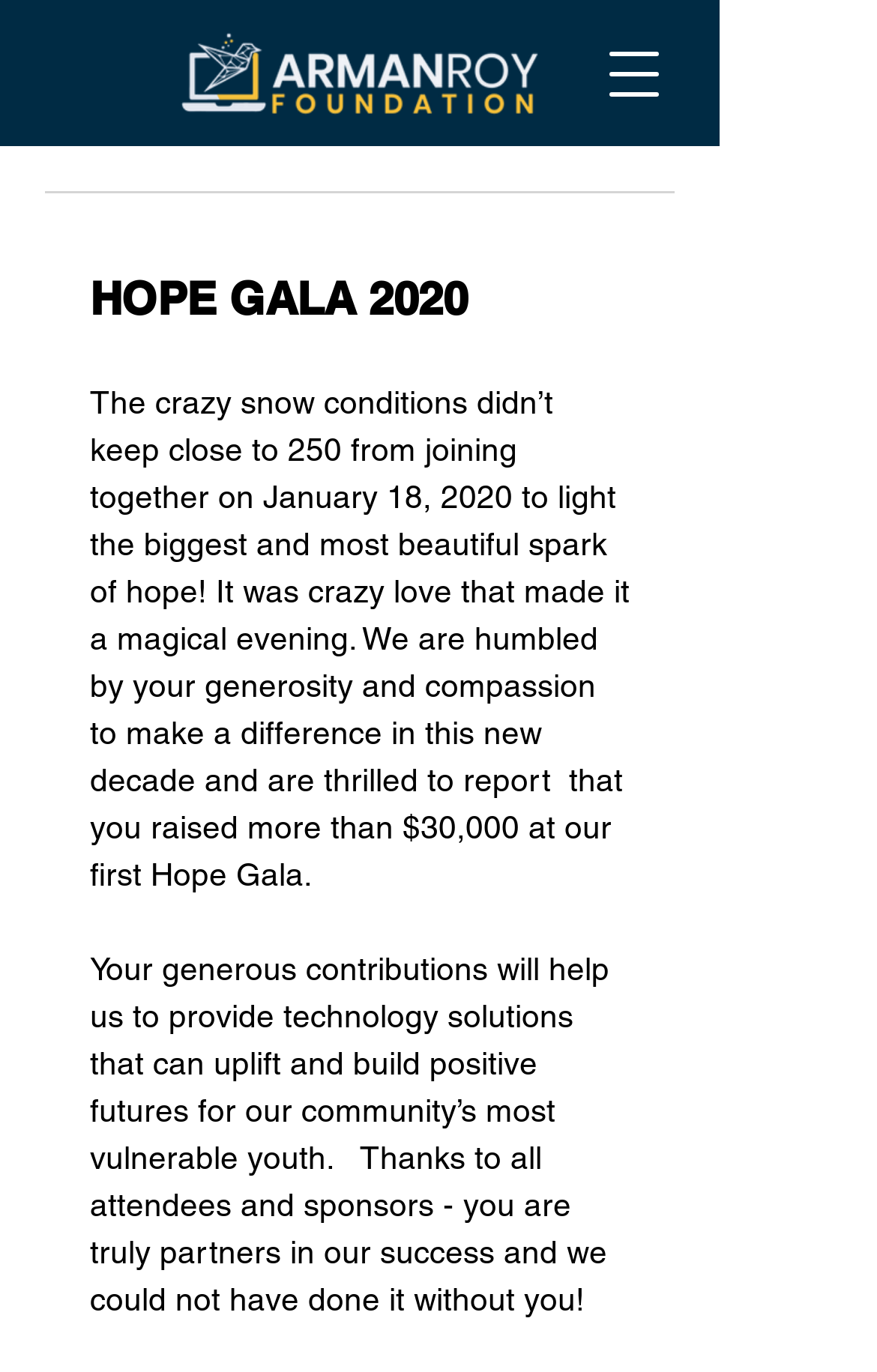How much money was raised at the Hope Gala?
Based on the image, answer the question with a single word or brief phrase.

$30,000